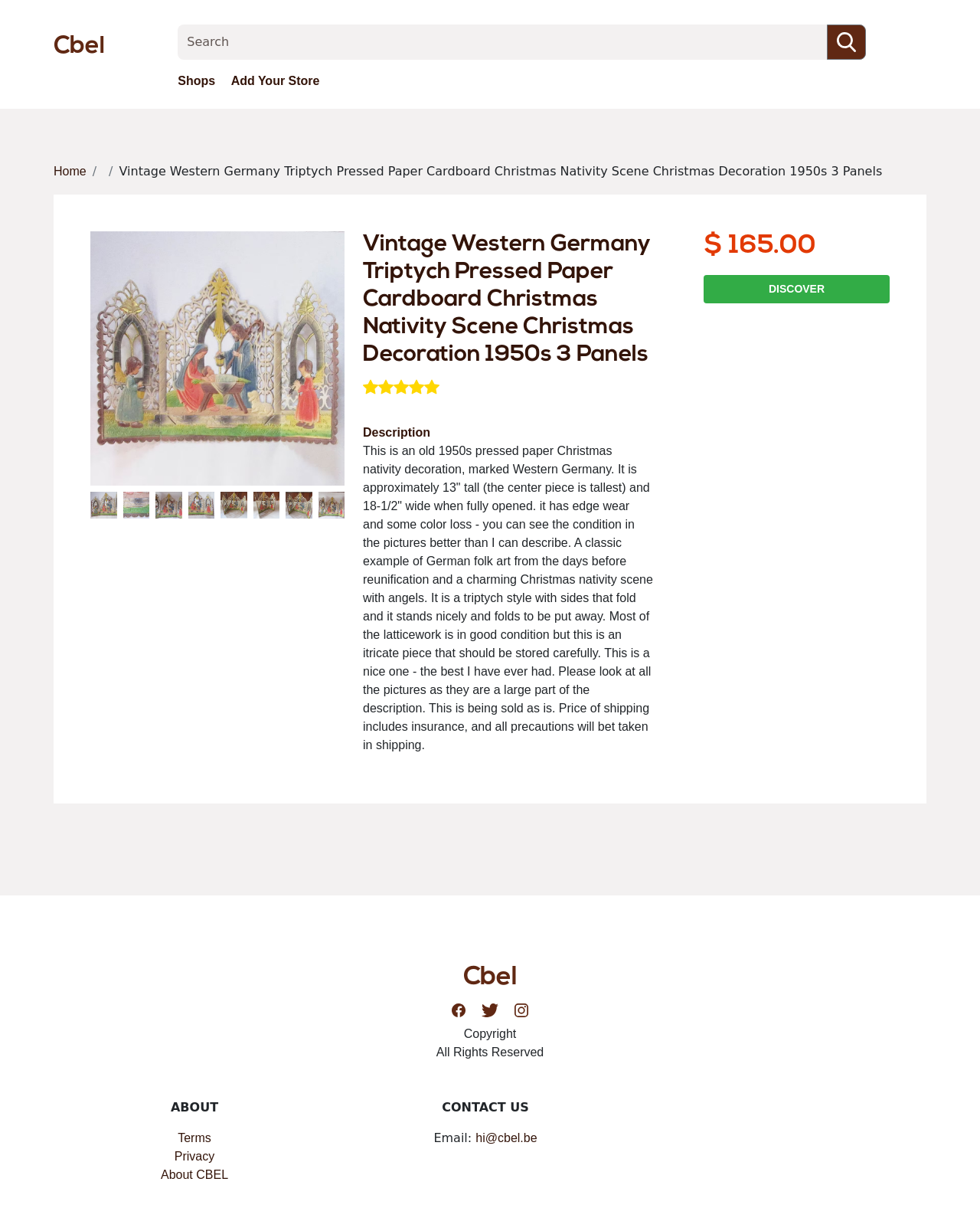What is the material of the Christmas nativity scene?
Could you please answer the question thoroughly and with as much detail as possible?

I found the material of the Christmas nativity scene by reading the description of the item, which is located in the StaticText element. The description mentions that the item is 'an old 1950s pressed paper Christmas nativity decoration'.